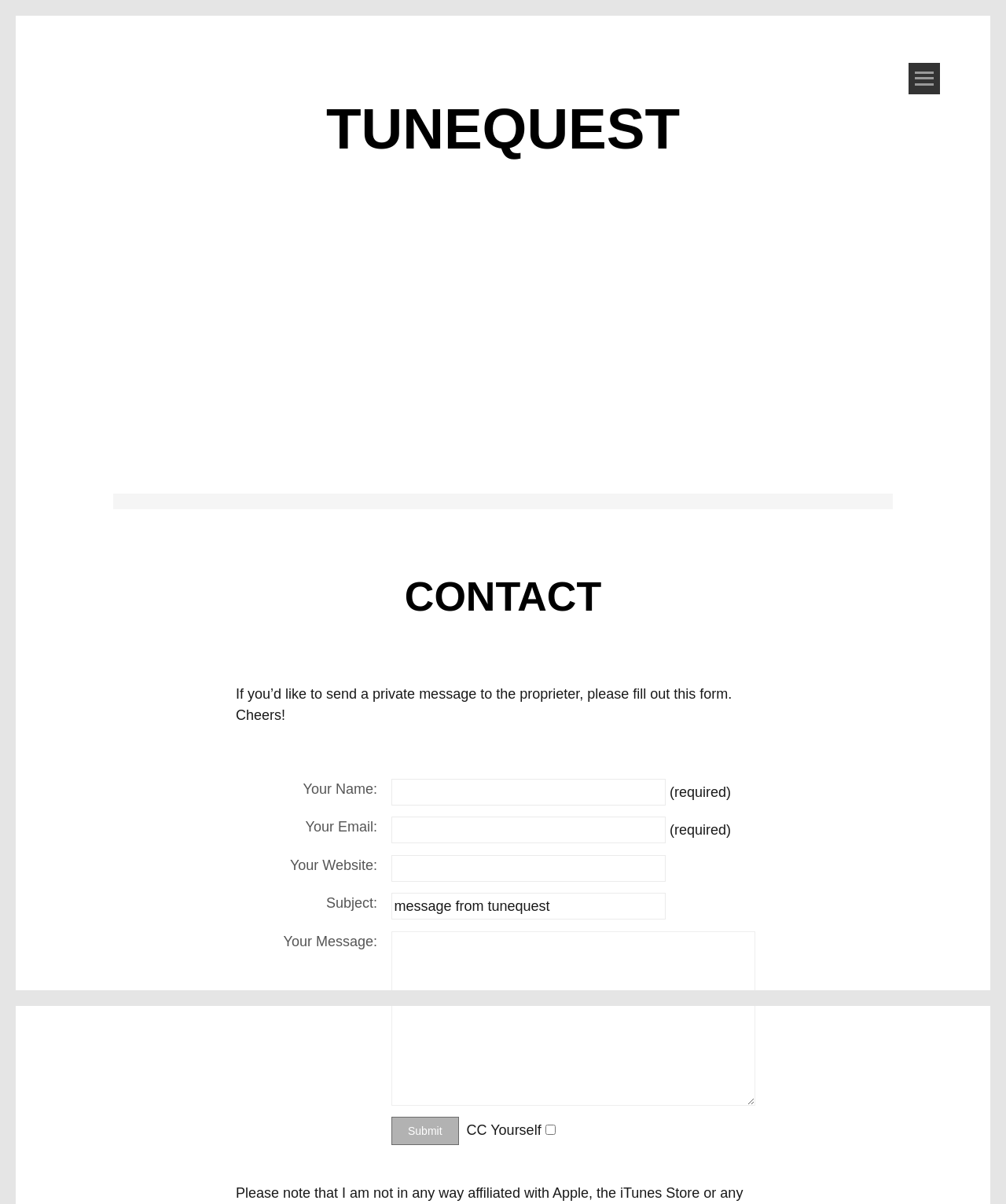Determine the bounding box coordinates of the clickable element necessary to fulfill the instruction: "Click on the 'Picture of Catherine Carumba' link". Provide the coordinates as four float numbers within the 0 to 1 range, i.e., [left, top, right, bottom].

None